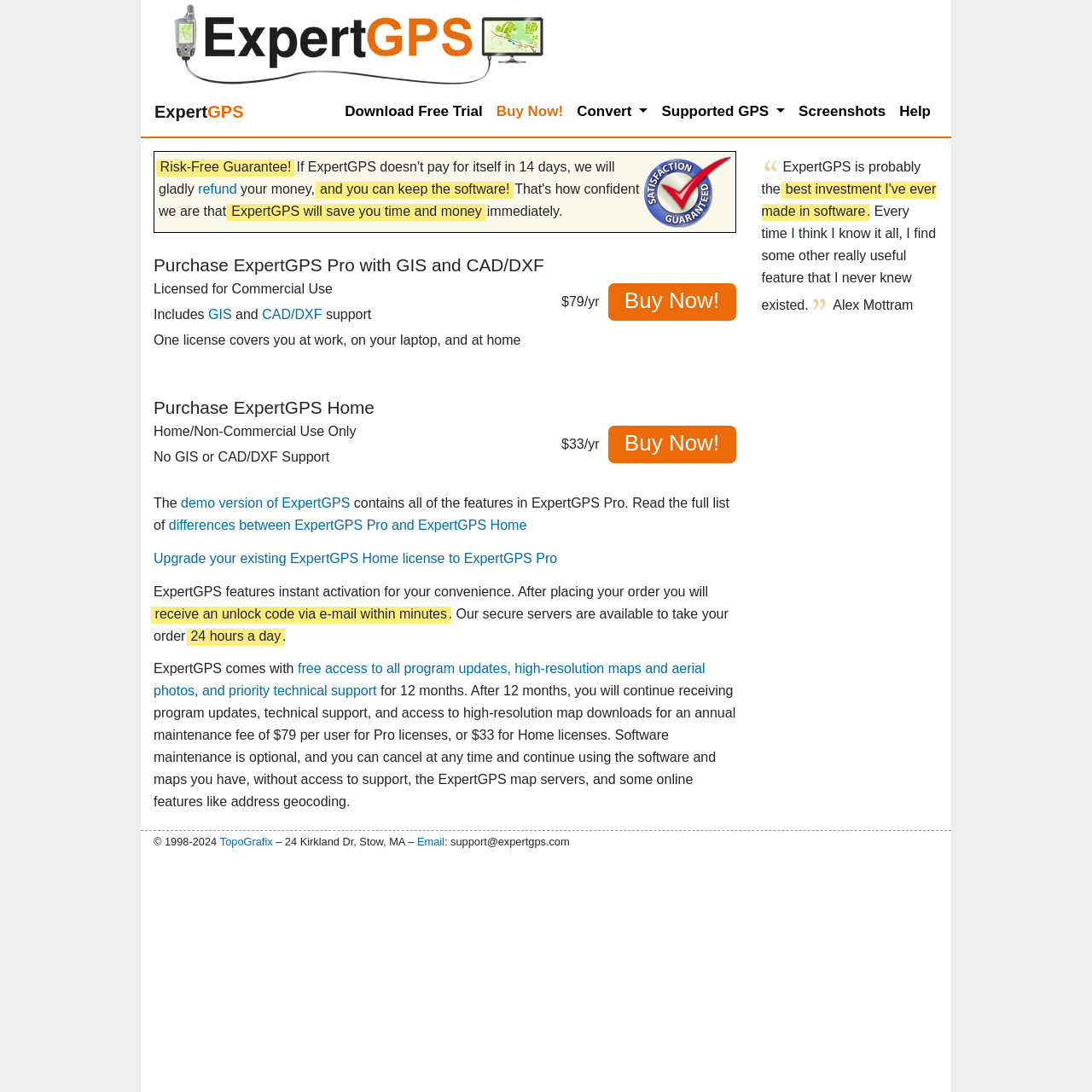Based on the image, please respond to the question with as much detail as possible:
What is the price of ExpertGPS Pro?

The price of ExpertGPS Pro can be found in the StaticText '$79/yr' which is located near the 'Buy Now!' link for ExpertGPS Pro.